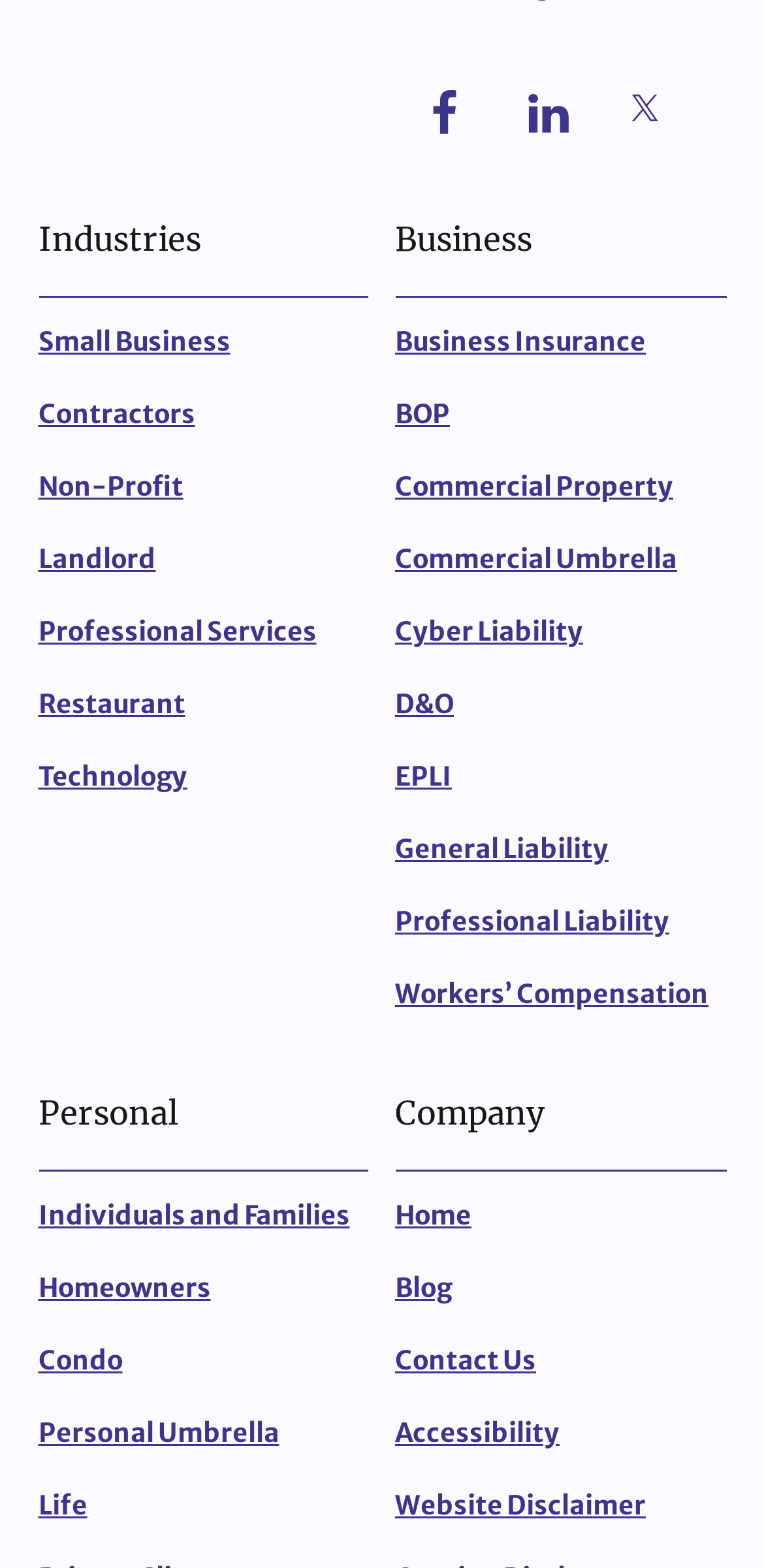Use a single word or phrase to answer the question: 
What is the second company link listed?

Blog